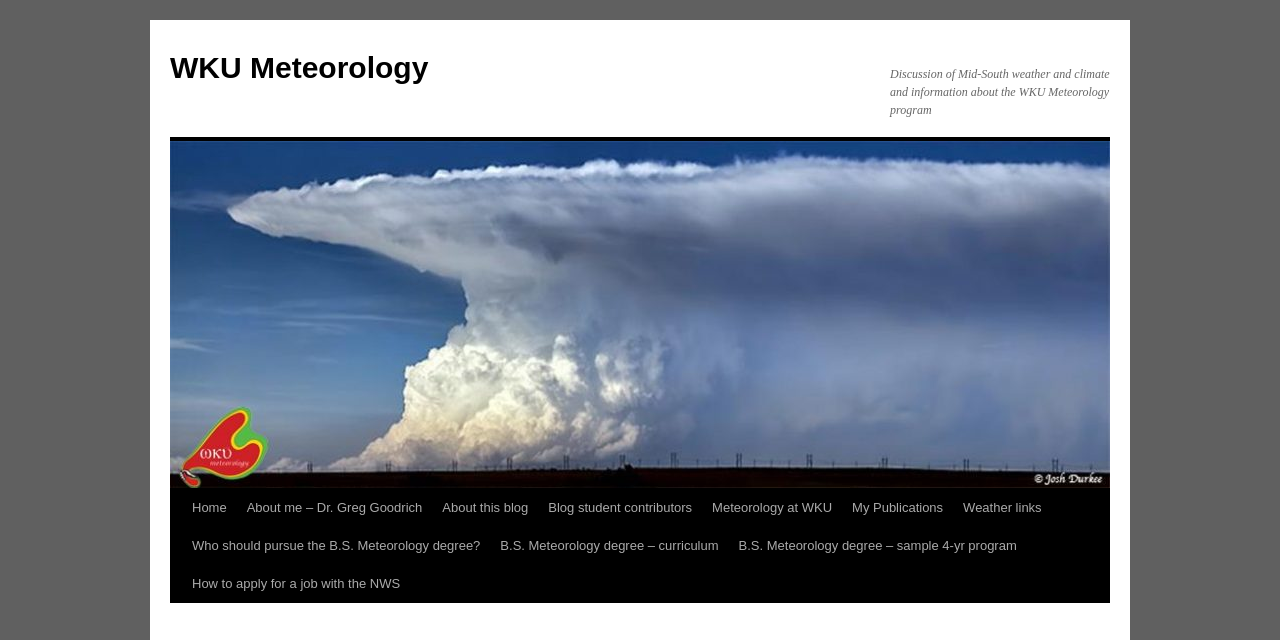Determine the bounding box for the UI element described here: "My Publications".

[0.658, 0.764, 0.745, 0.823]